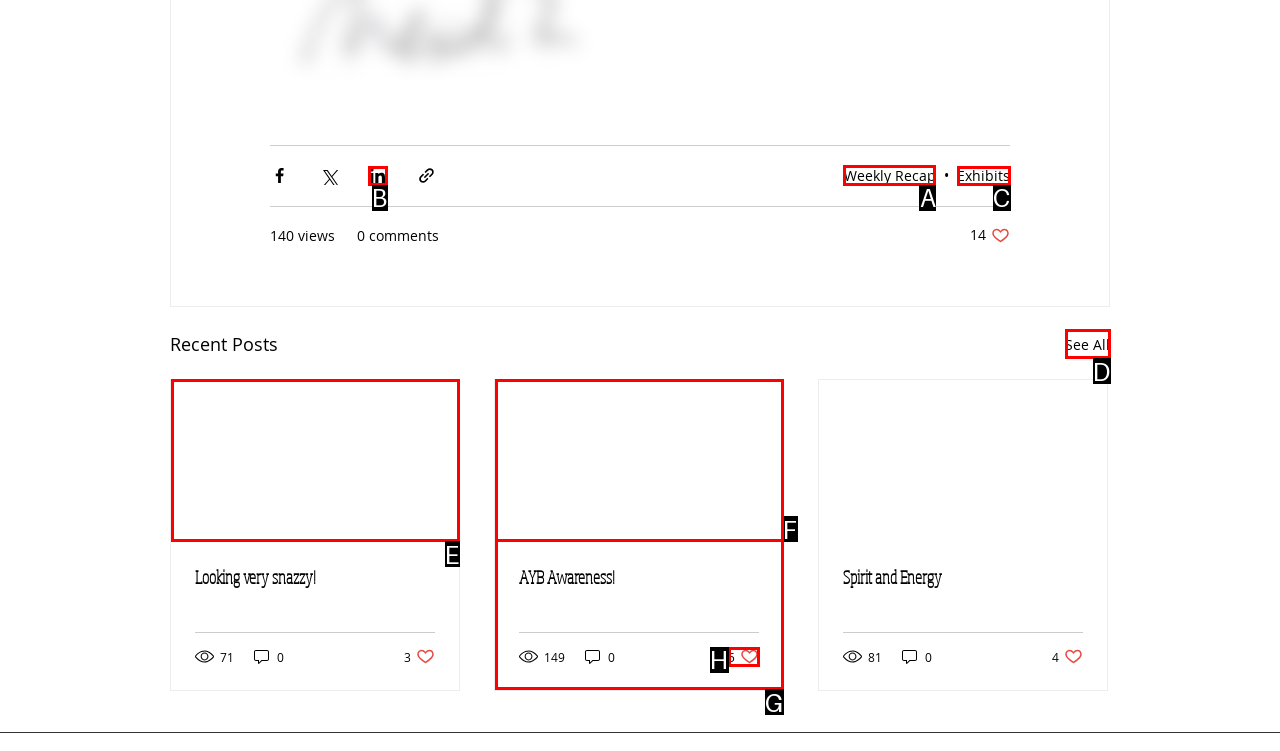Indicate which red-bounded element should be clicked to perform the task: View Weekly Recap Answer with the letter of the correct option.

A